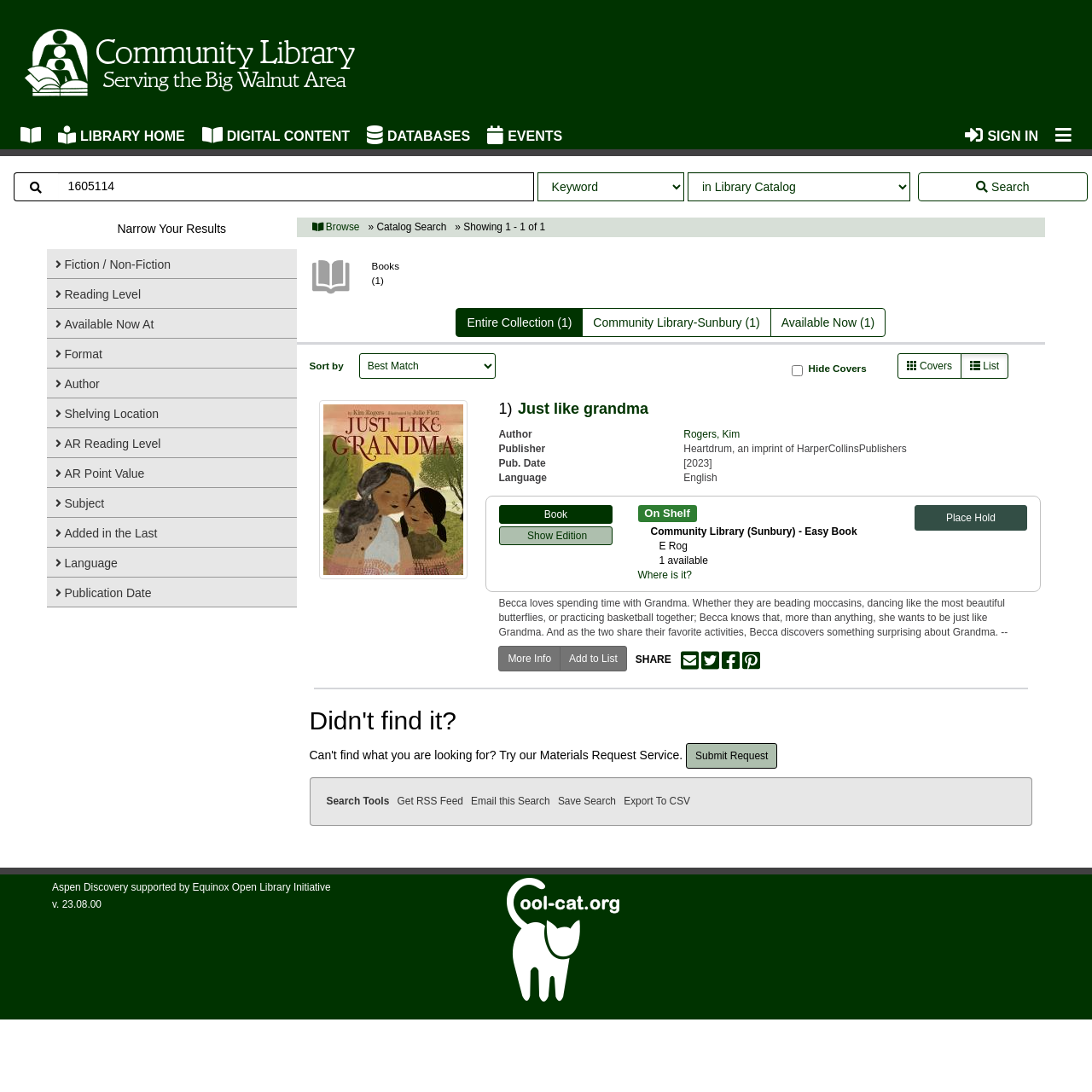Pinpoint the bounding box coordinates of the element you need to click to execute the following instruction: "Filter results by fiction". The bounding box should be represented by four float numbers between 0 and 1, in the format [left, top, right, bottom].

[0.059, 0.236, 0.156, 0.248]